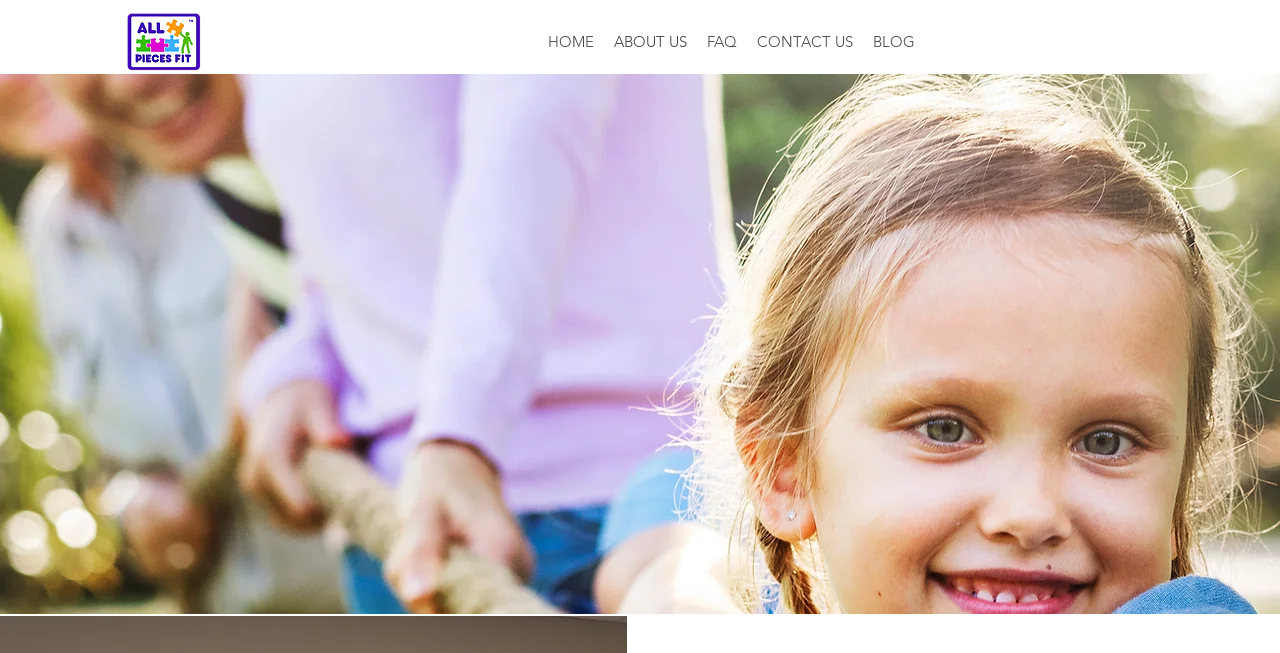From the webpage screenshot, predict the bounding box of the UI element that matches this description: "title="Home"".

None